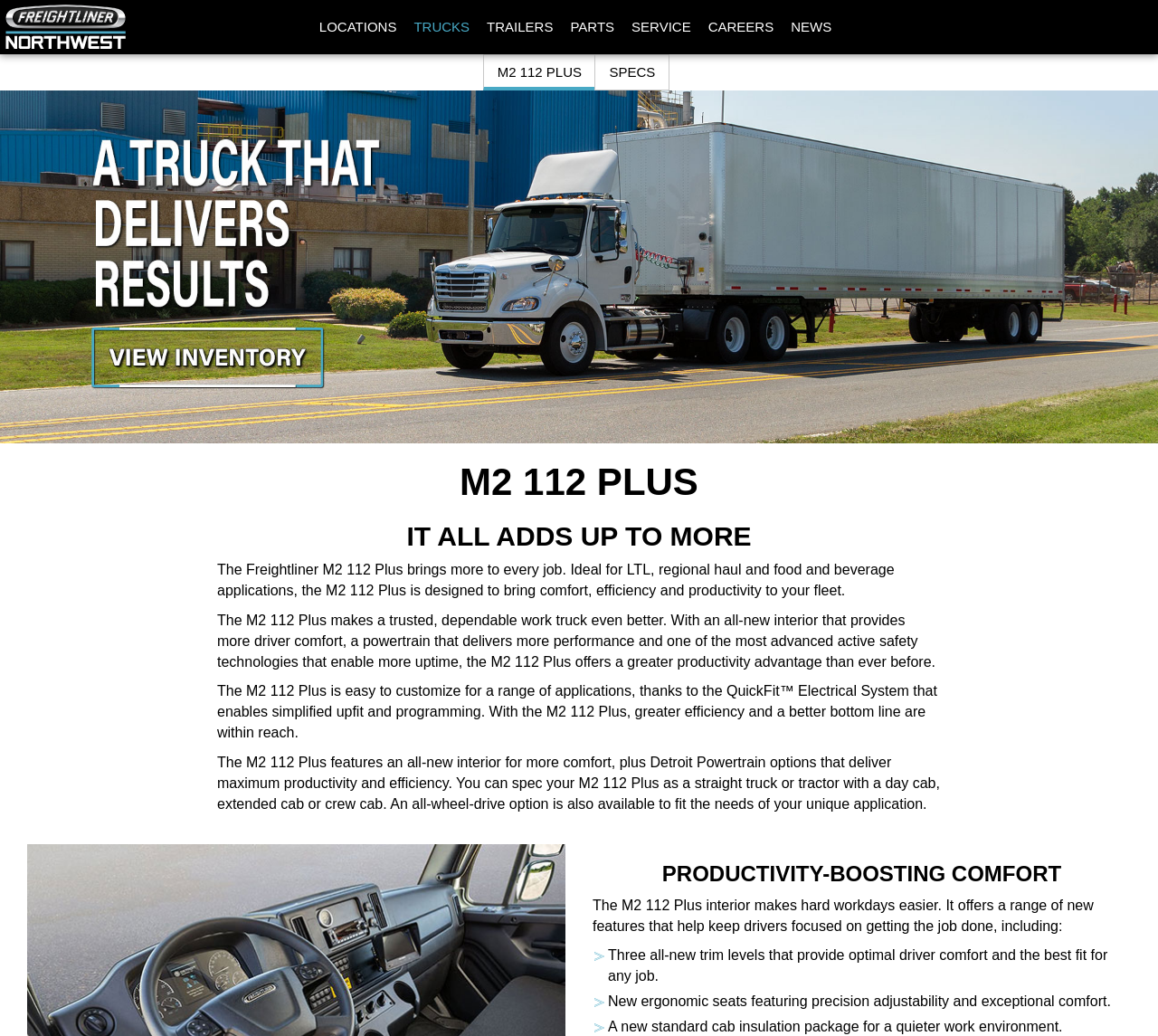What is the purpose of the M2 112 Plus truck?
Look at the image and respond with a one-word or short phrase answer.

LTL, regional haul, and food and beverage applications